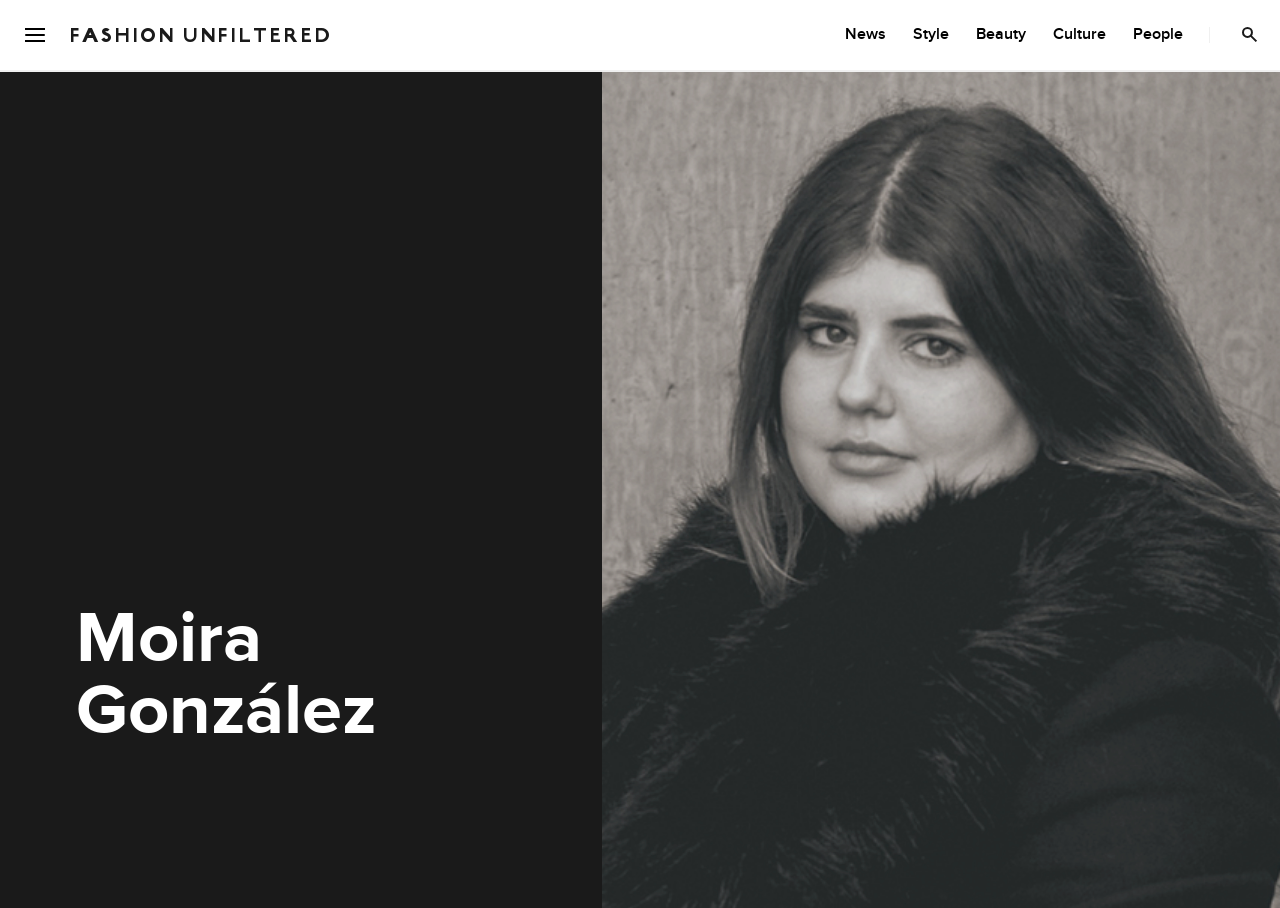Answer the question in a single word or phrase:
Is there an image on the page?

Yes